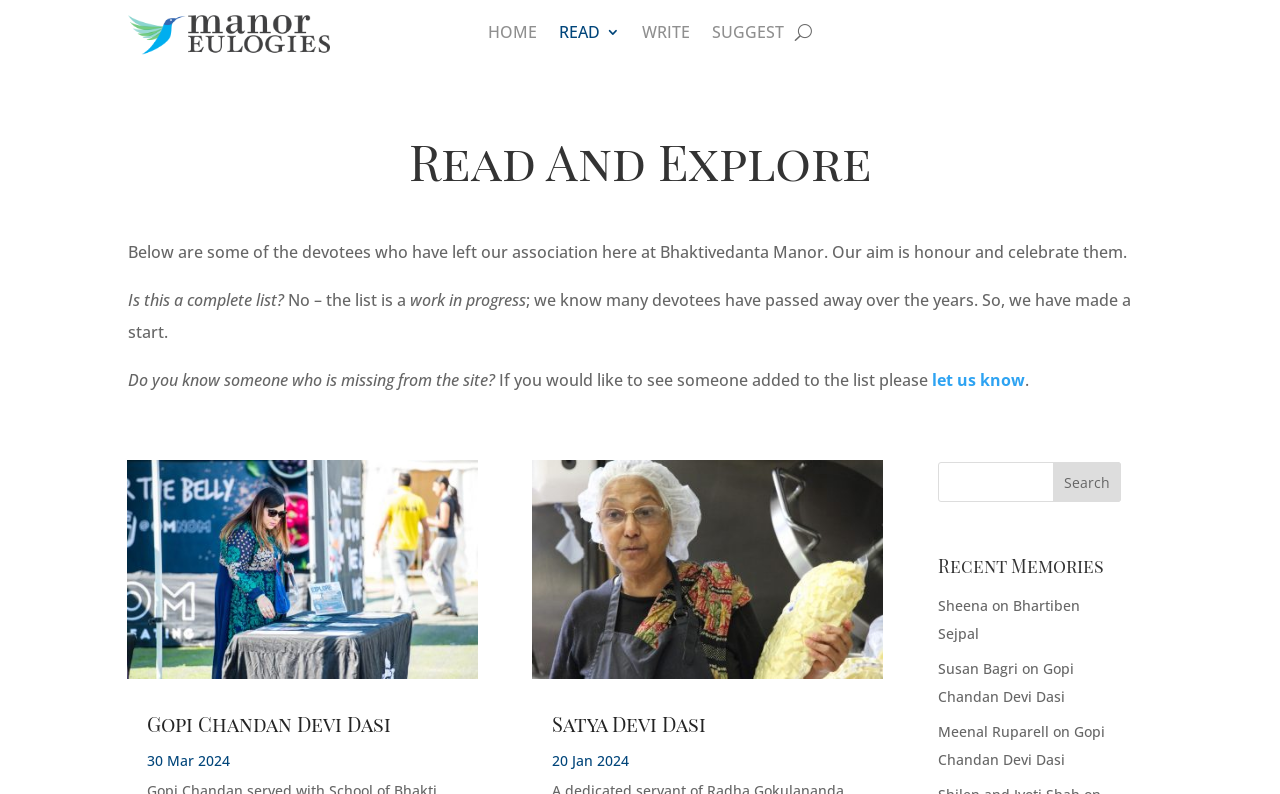What is the name of the first devotee listed?
Based on the image, answer the question with as much detail as possible.

The first devotee listed on the webpage is Gopi Chandan Devi Dasi, which is evident from the link and image with her name.